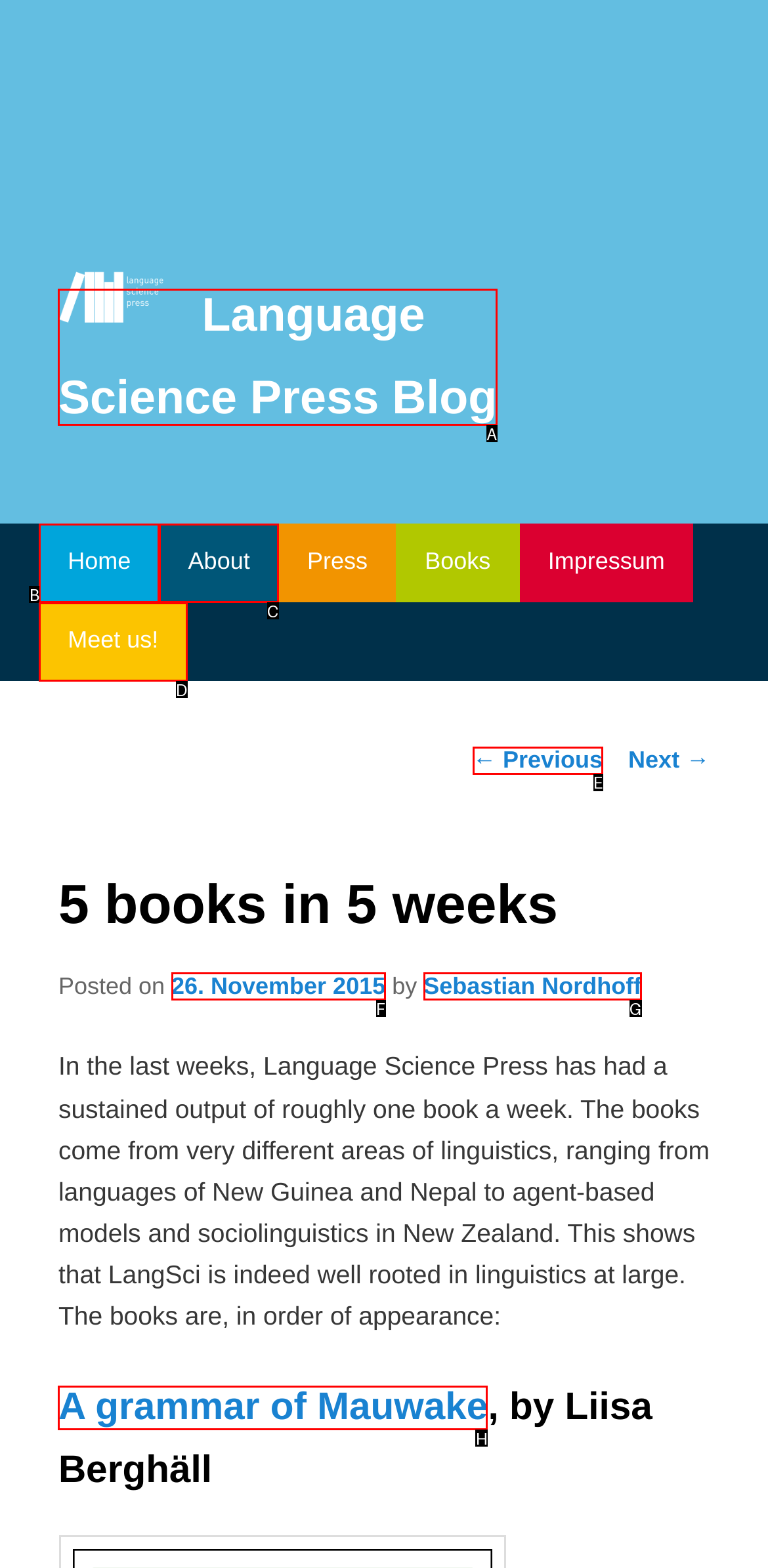Select the HTML element that needs to be clicked to perform the task: View the book A grammar of Mauwake. Reply with the letter of the chosen option.

H